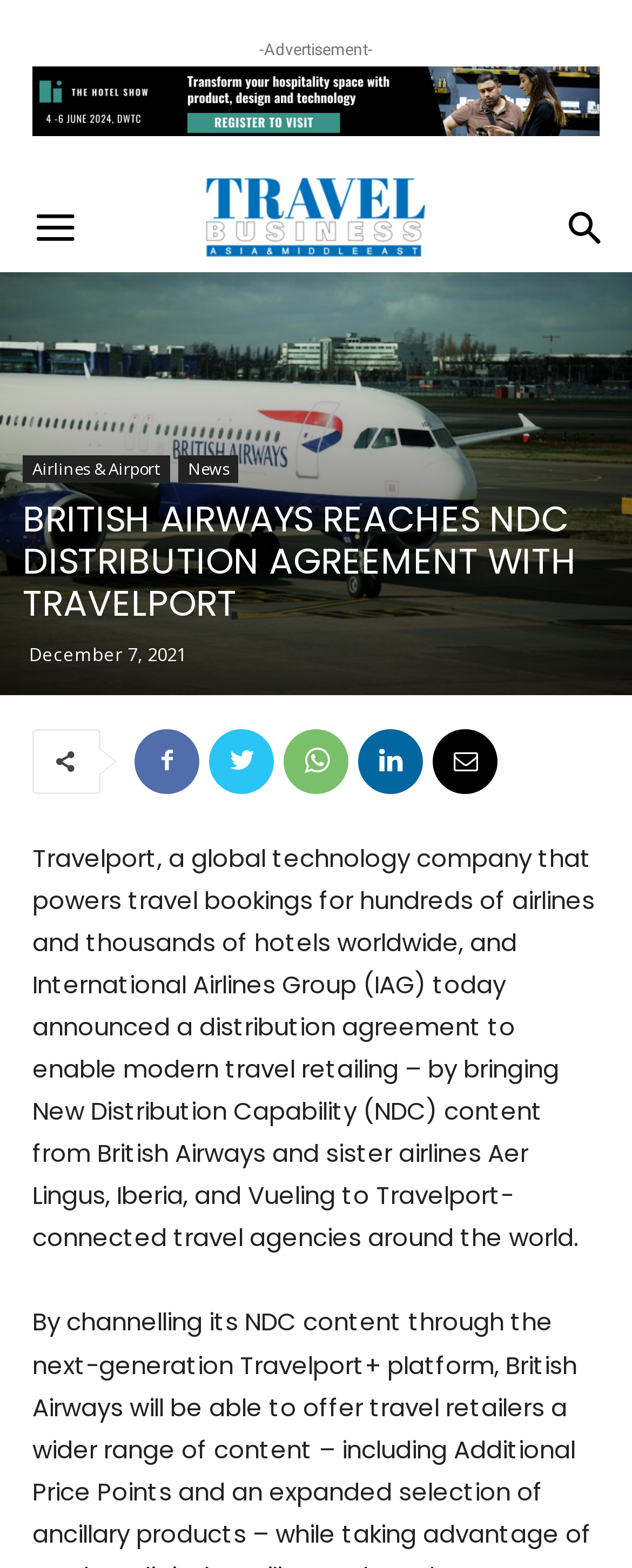Provide a brief response in the form of a single word or phrase:
What is the date of the article?

December 7, 2021